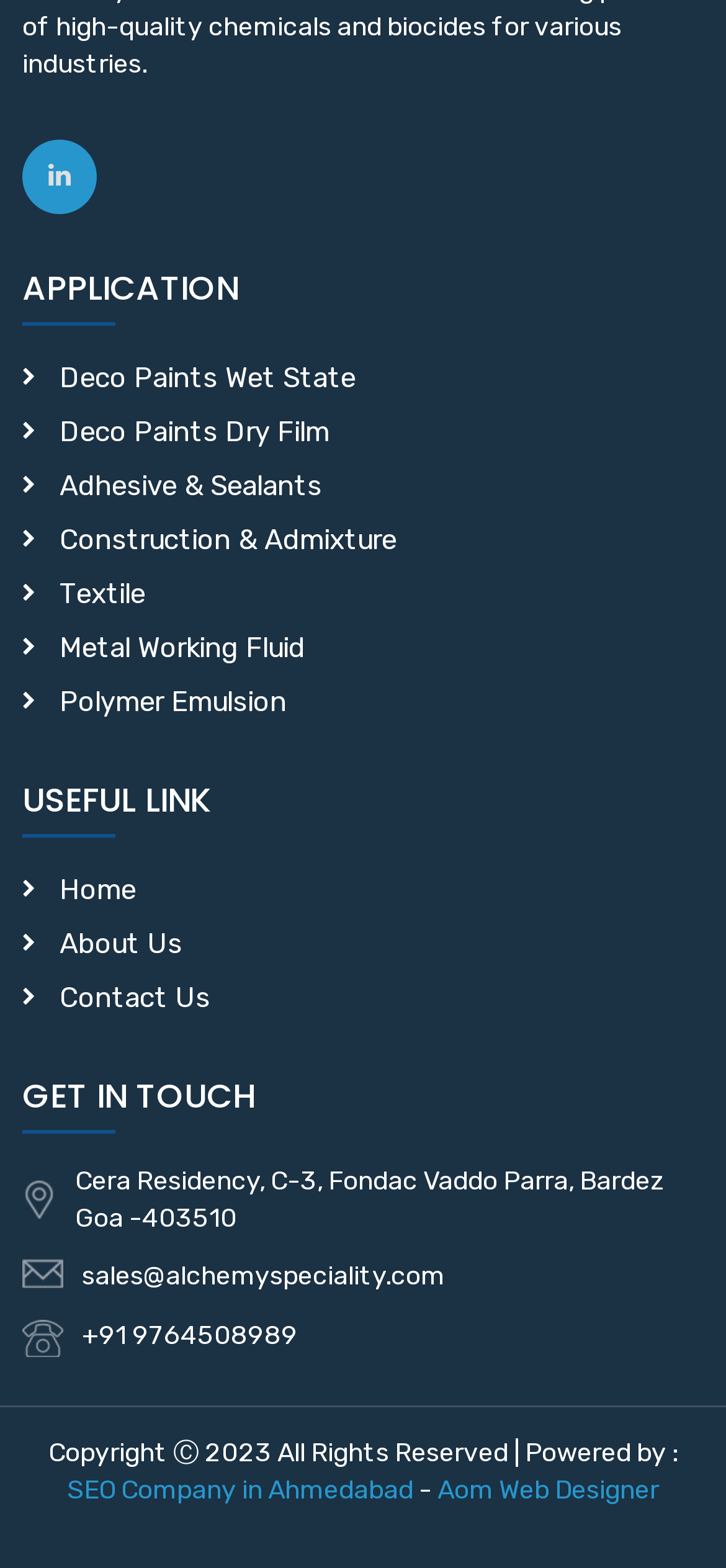Please predict the bounding box coordinates of the element's region where a click is necessary to complete the following instruction: "Call the phone number". The coordinates should be represented by four float numbers between 0 and 1, i.e., [left, top, right, bottom].

[0.113, 0.839, 0.41, 0.867]